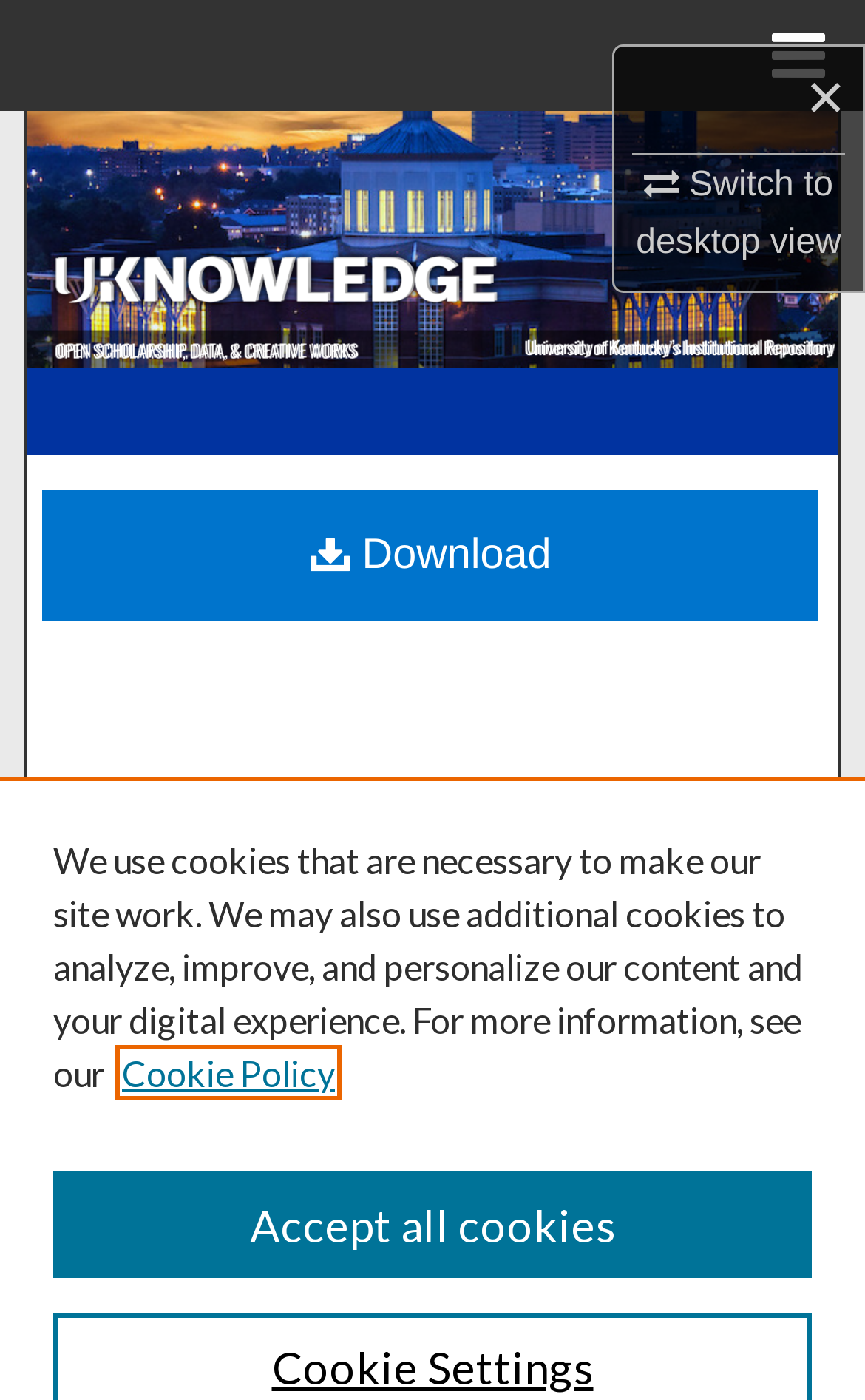Please identify the bounding box coordinates of the element's region that needs to be clicked to fulfill the following instruction: "Browse collections". The bounding box coordinates should consist of four float numbers between 0 and 1, i.e., [left, top, right, bottom].

[0.0, 0.158, 1.0, 0.238]